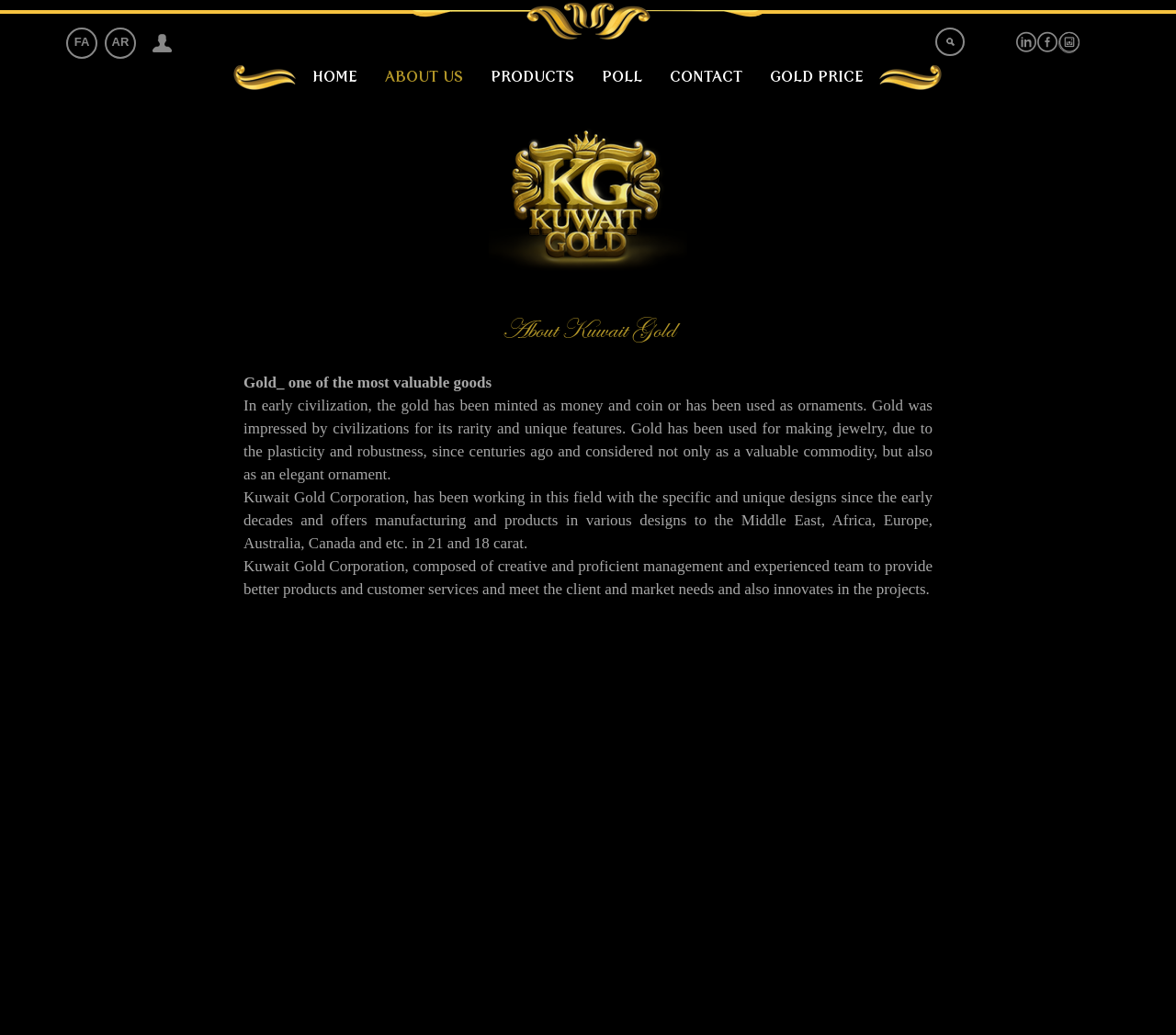Find the bounding box coordinates of the clickable area that will achieve the following instruction: "Read the Media Centre page".

None